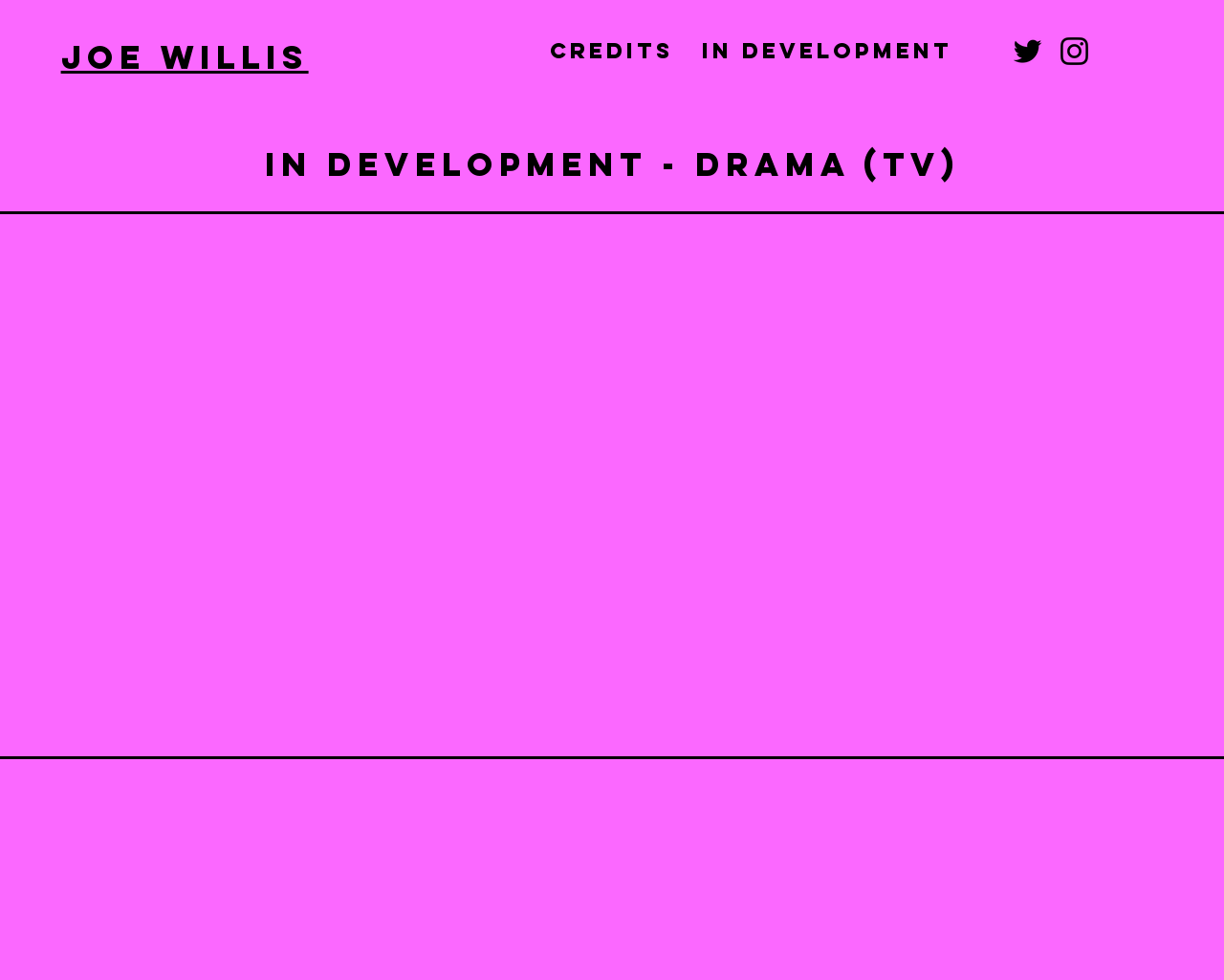Predict the bounding box of the UI element based on the description: "aria-label="Twitter"". The coordinates should be four float numbers between 0 and 1, formatted as [left, top, right, bottom].

[0.824, 0.033, 0.855, 0.071]